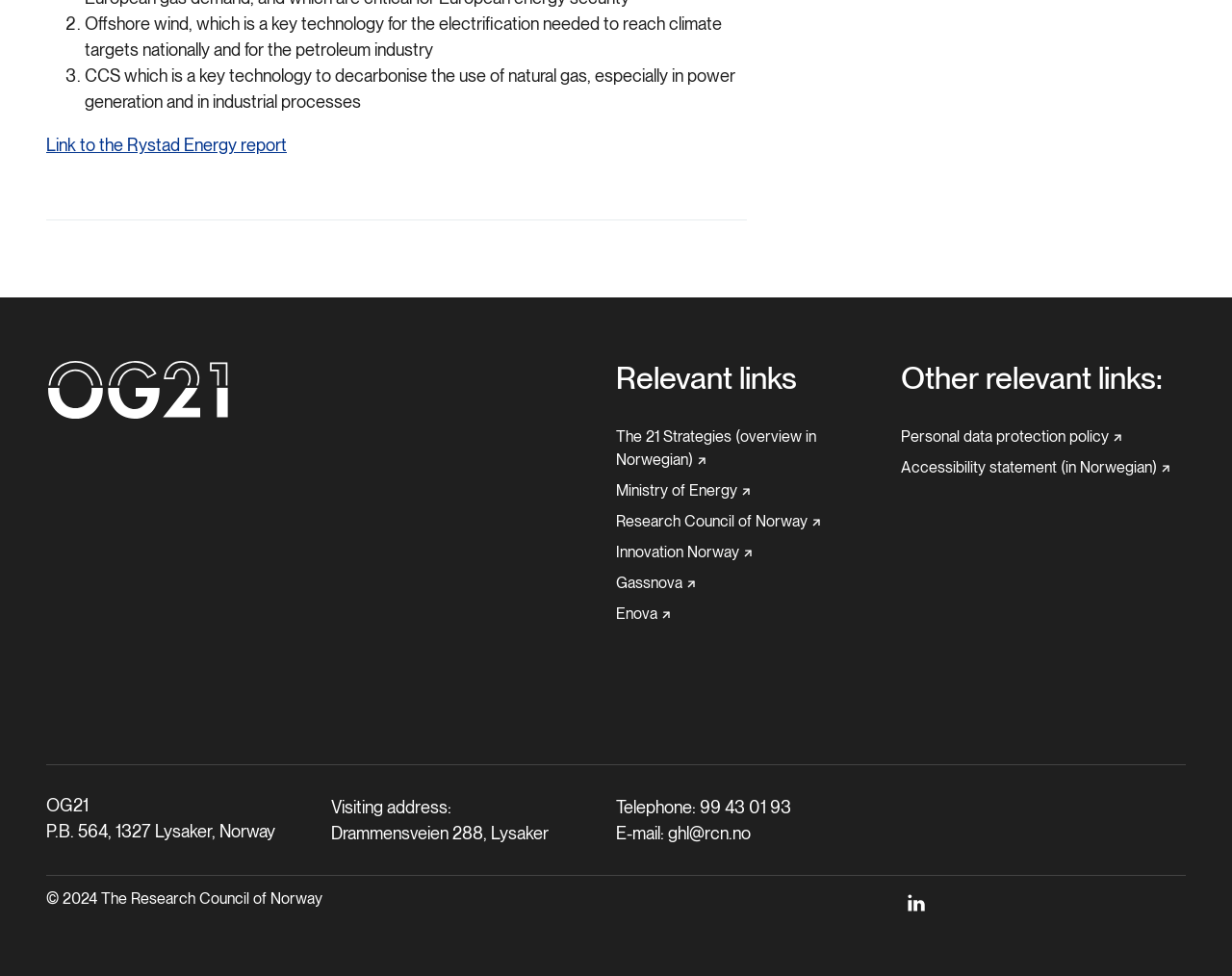Identify the bounding box coordinates for the UI element described as follows: Ministry of Energy. Use the format (top-left x, top-left y, bottom-right x, bottom-right y) and ensure all values are floating point numbers between 0 and 1.

[0.5, 0.493, 0.608, 0.511]